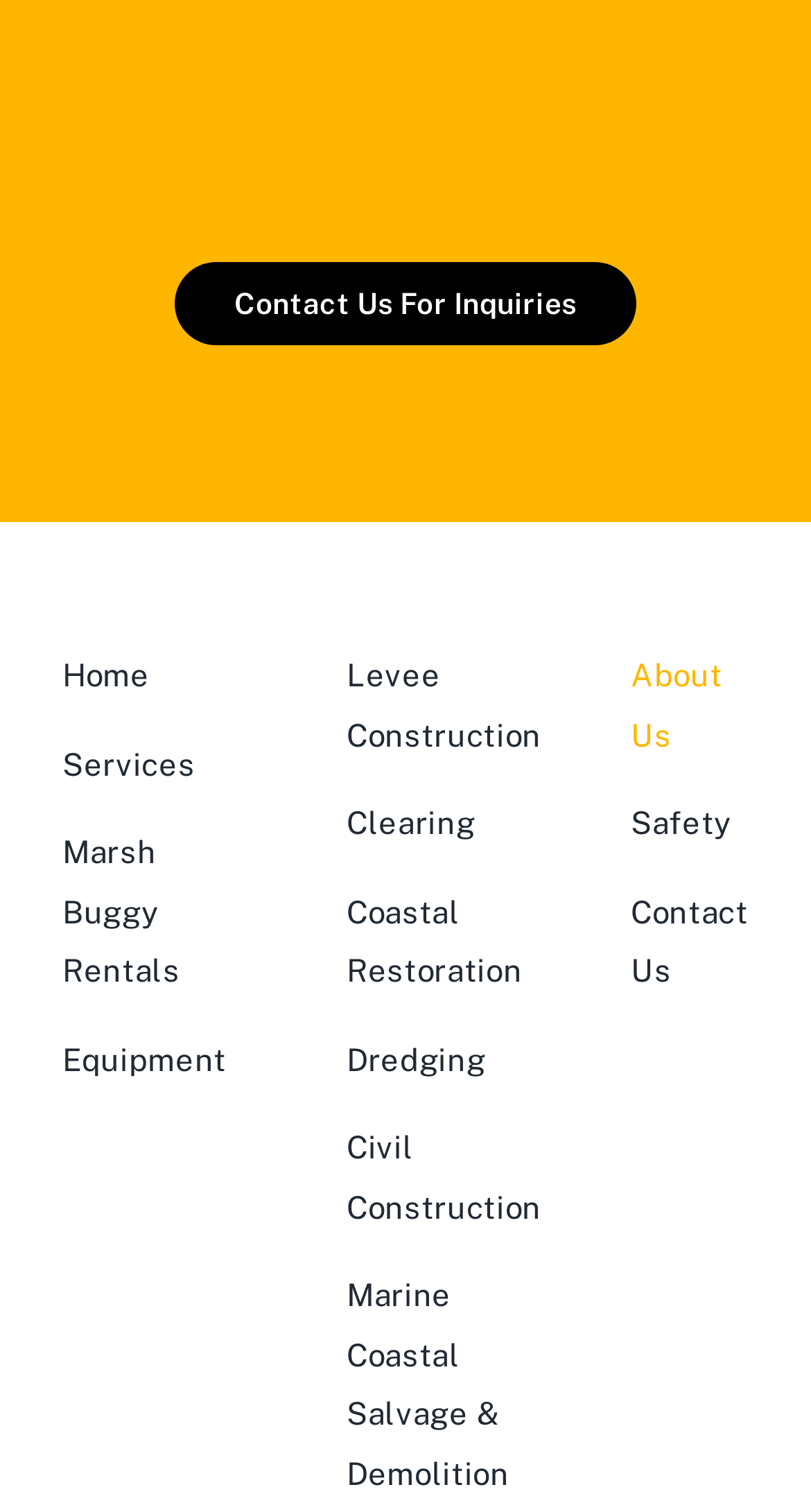Highlight the bounding box coordinates of the element you need to click to perform the following instruction: "Visit Academics page."

None